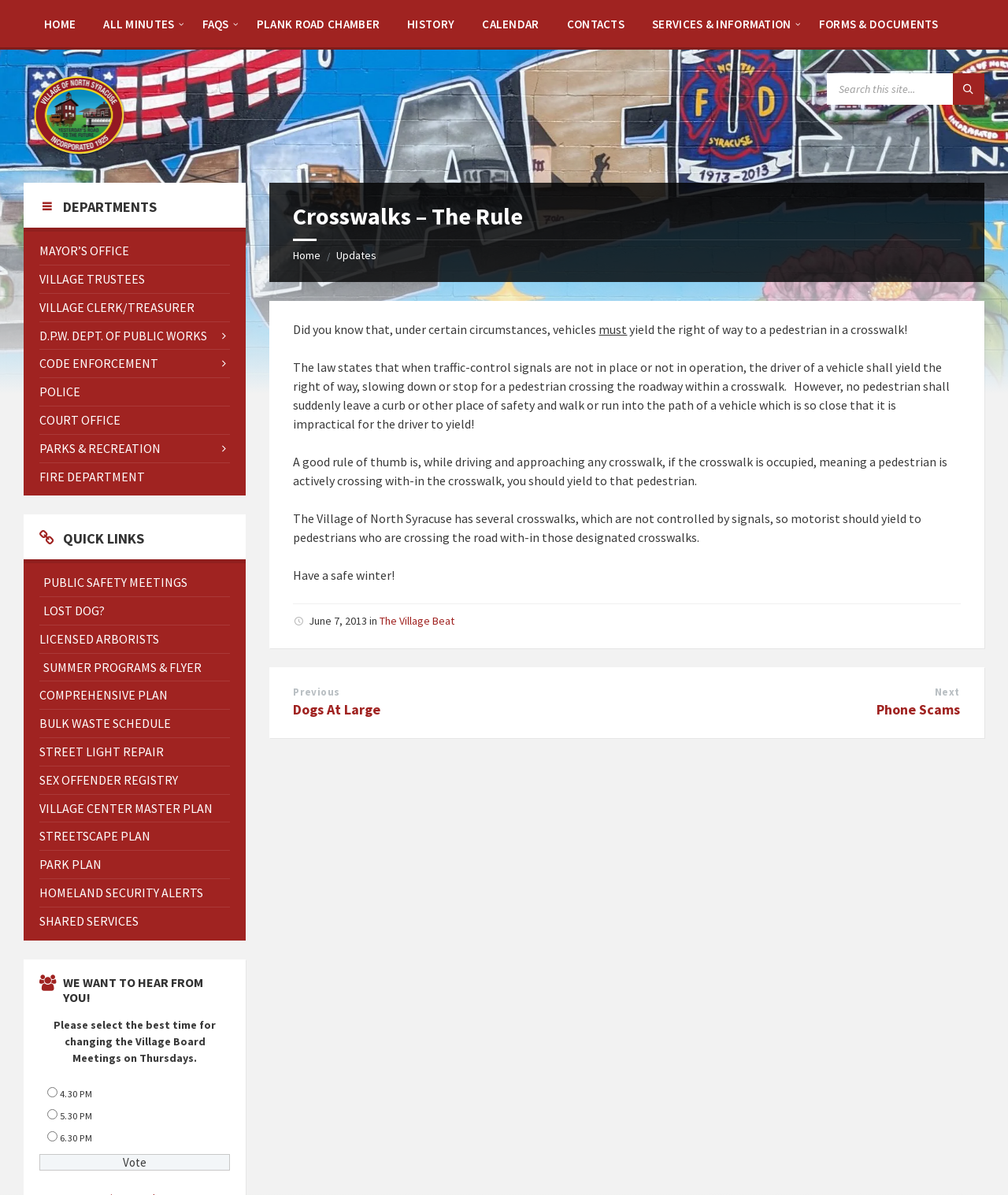Analyze the image and answer the question with as much detail as possible: 
What is the name of the village?

The name of the village can be determined by looking at the site logo, which is an image with the text 'Village of North Syracuse, NY'.